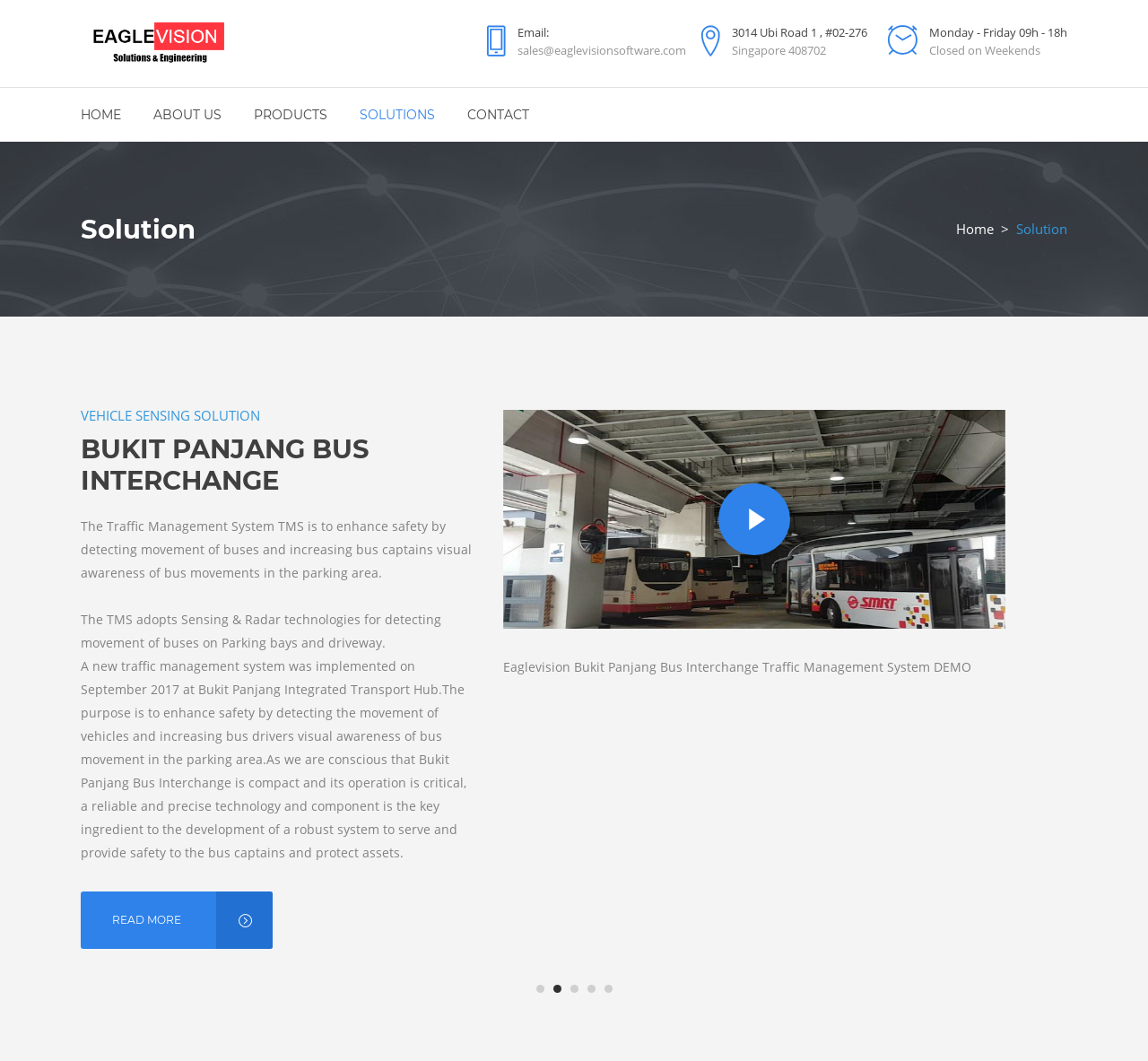What is the purpose of the Traffic Management System? Using the information from the screenshot, answer with a single word or phrase.

To enhance safety